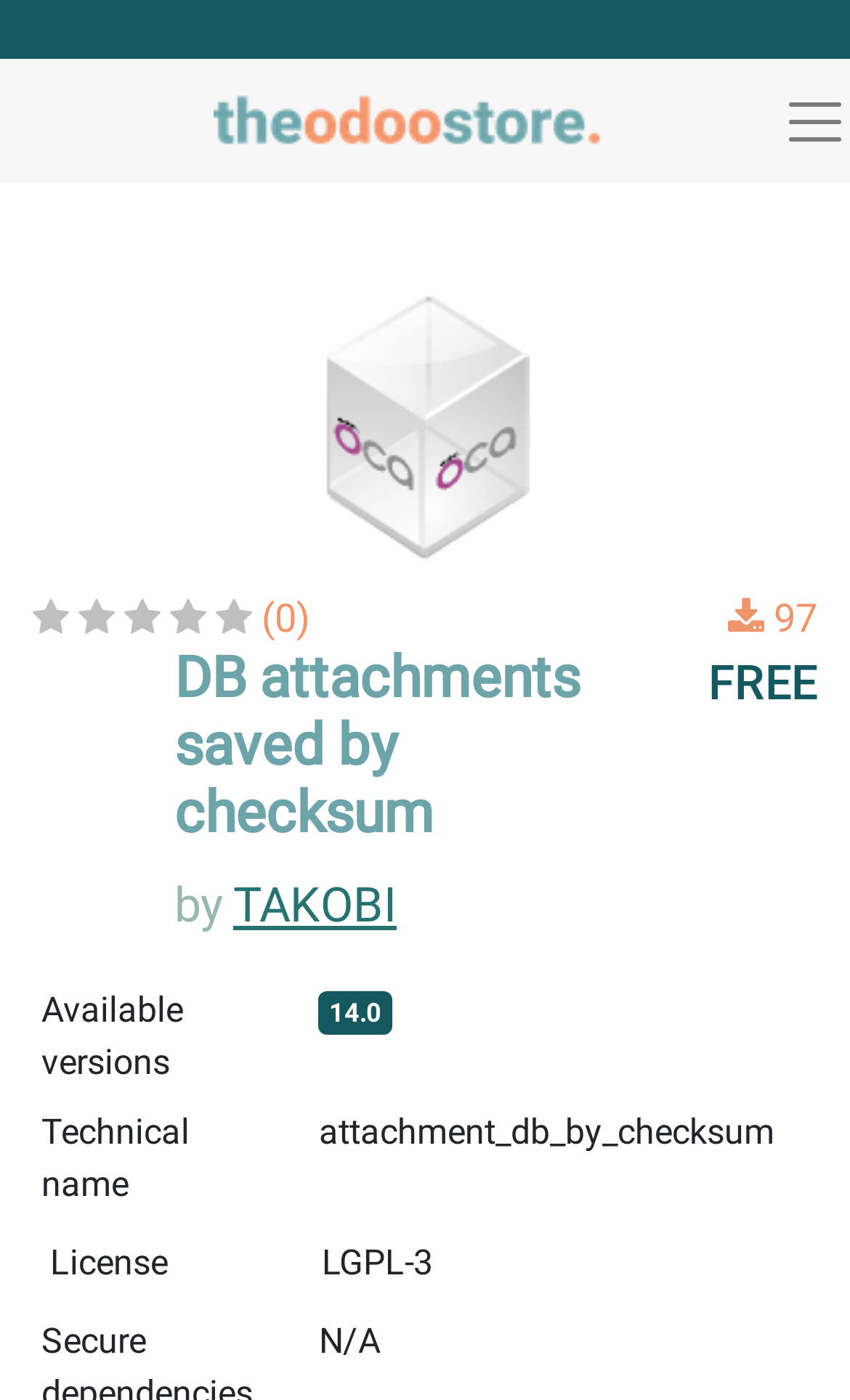From the element description: "14.0", extract the bounding box coordinates of the UI element. The coordinates should be expressed as four float numbers between 0 and 1, in the order [left, top, right, bottom].

[0.375, 0.706, 0.482, 0.735]